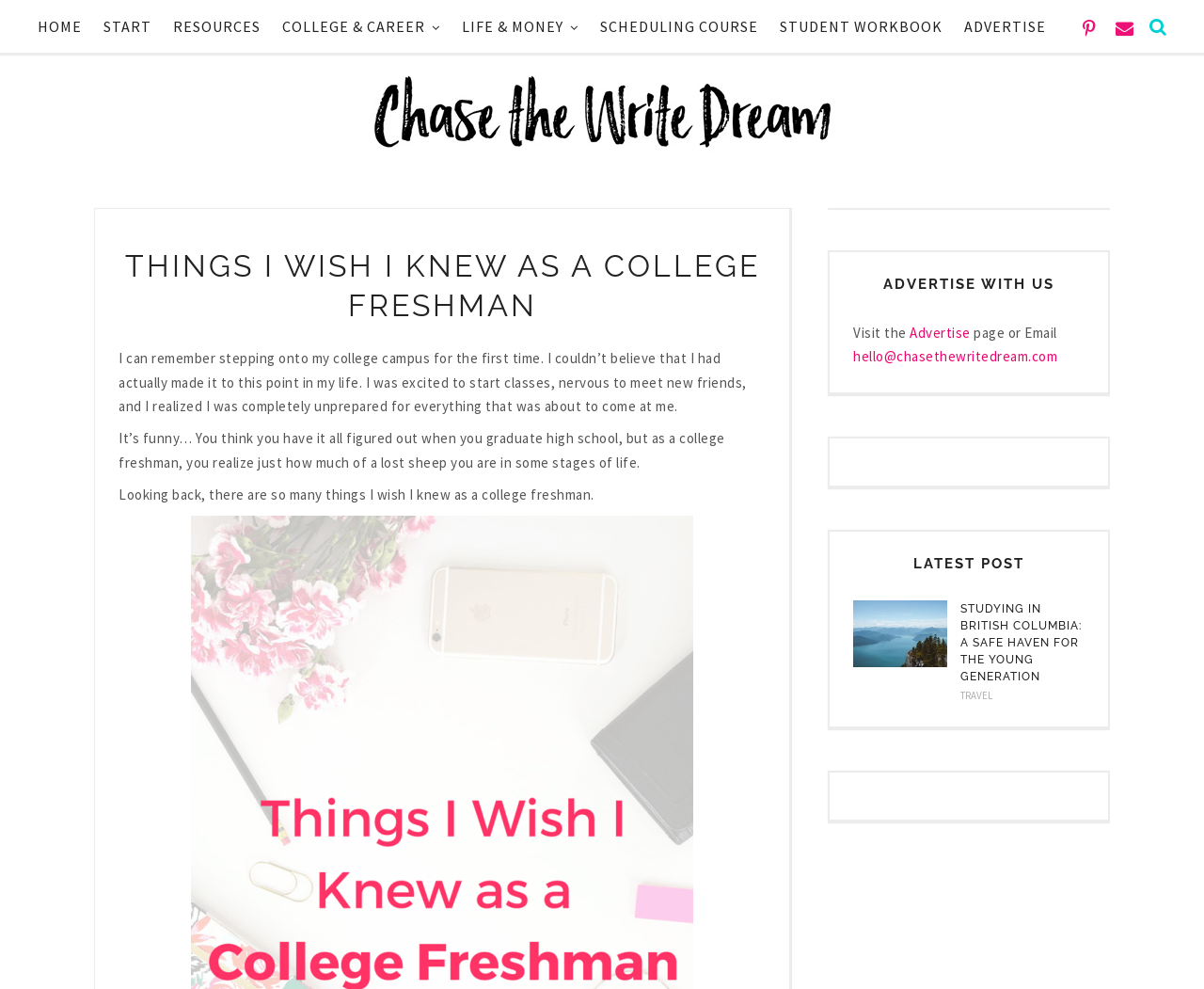What is the topic of the latest post?
Please provide a comprehensive and detailed answer to the question.

I found the answer by examining the heading element with the text 'STUDYING IN BRITISH COLUMBIA: A SAFE HAVEN FOR THE YOUNG GENERATION' which is located in the 'LATEST POST' section of the webpage.